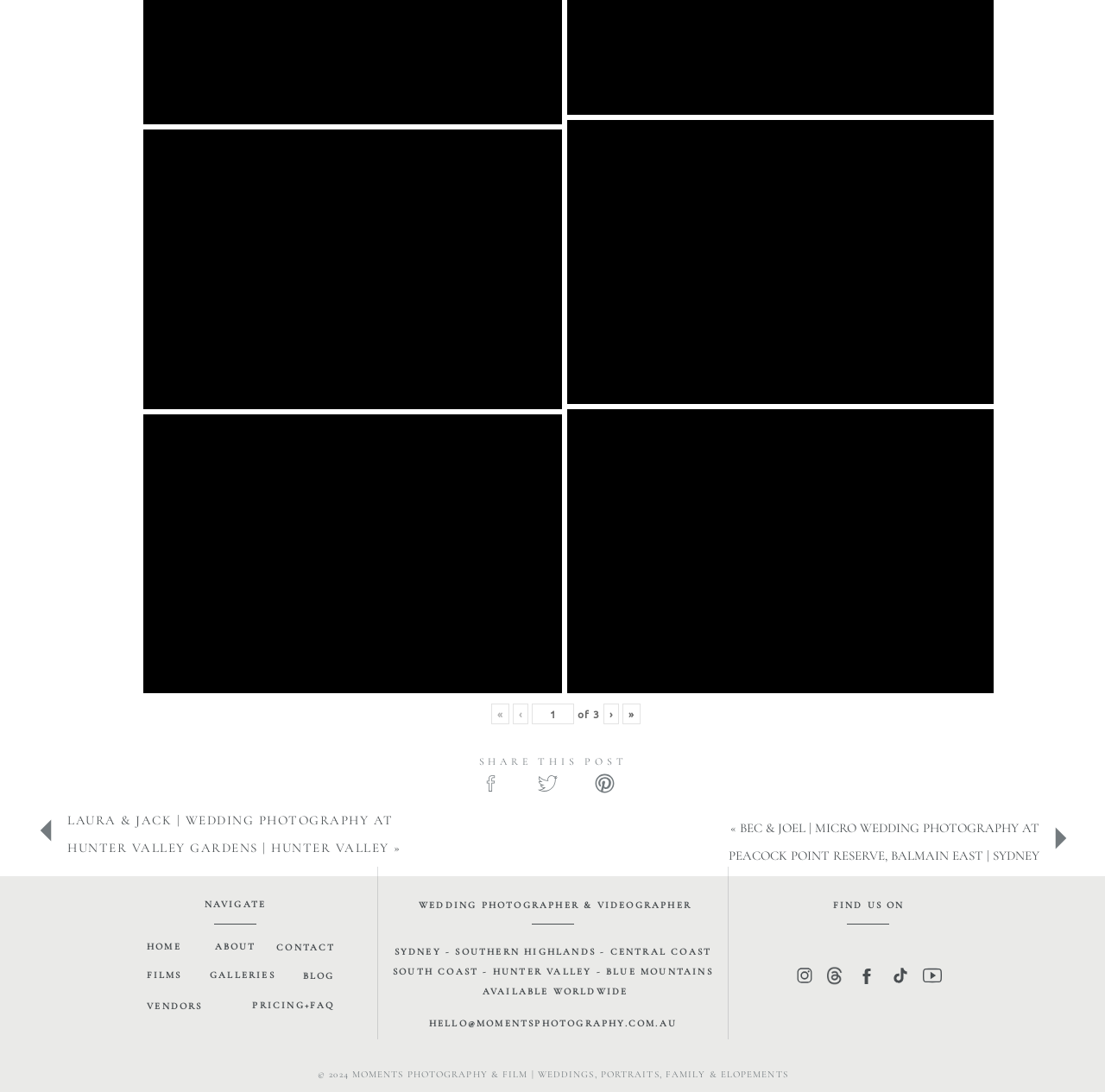Refer to the image and provide an in-depth answer to the question:
What is the photographer's name?

I inferred the photographer's name from the heading '© 2024 MOMENTS PHOTOGRAPHY & FILM | WEDDINGS, PORTRAITS, FAMILY & ELOPEMENTS' at the bottom of the webpage.